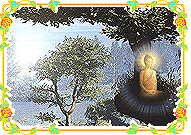Refer to the image and offer a detailed explanation in response to the question: Is the background of the image calm?

The caption describes the background of the image as a 'calm waterscape', which implies a peaceful and serene atmosphere.